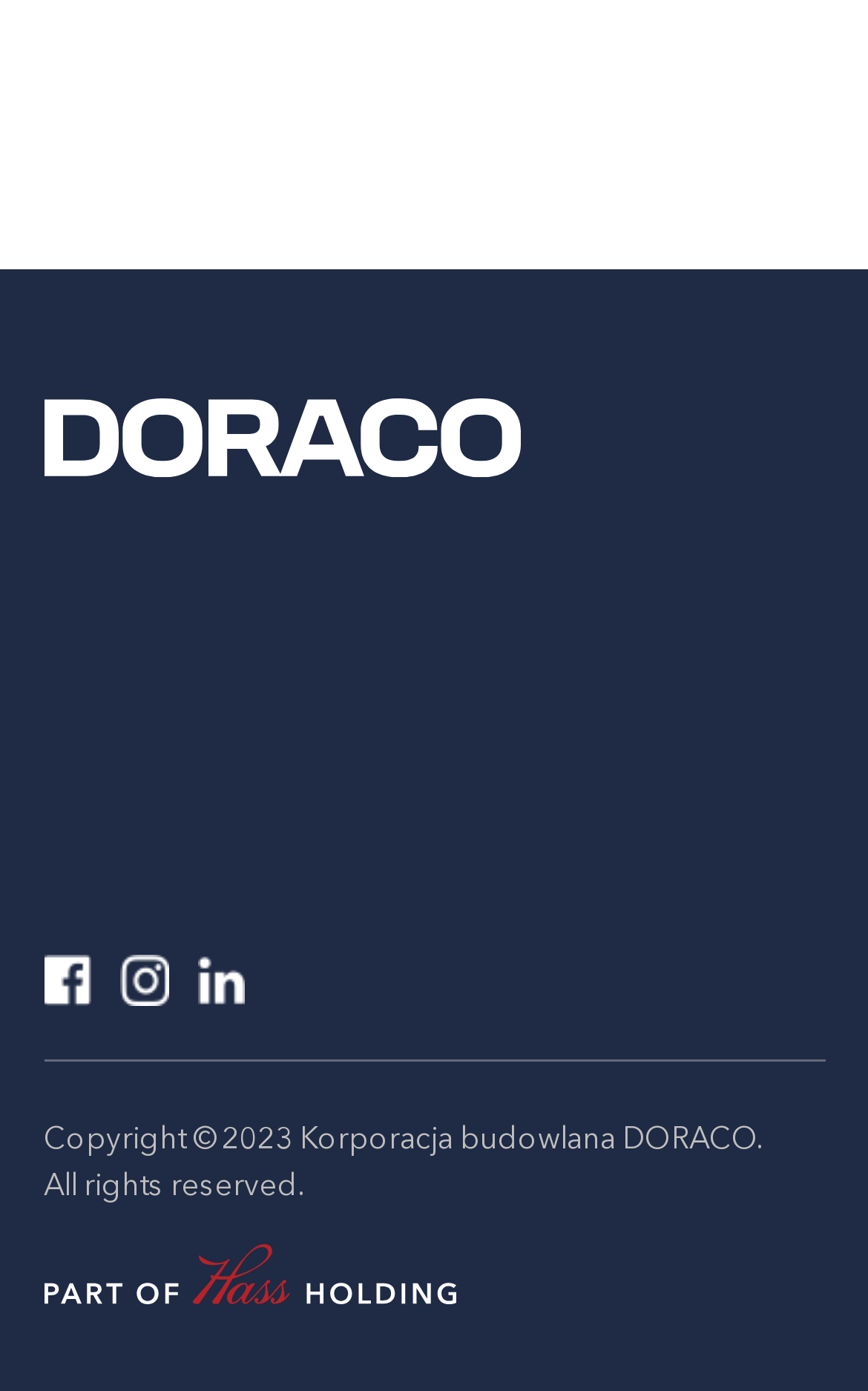How many social media links are there? Refer to the image and provide a one-word or short phrase answer.

3